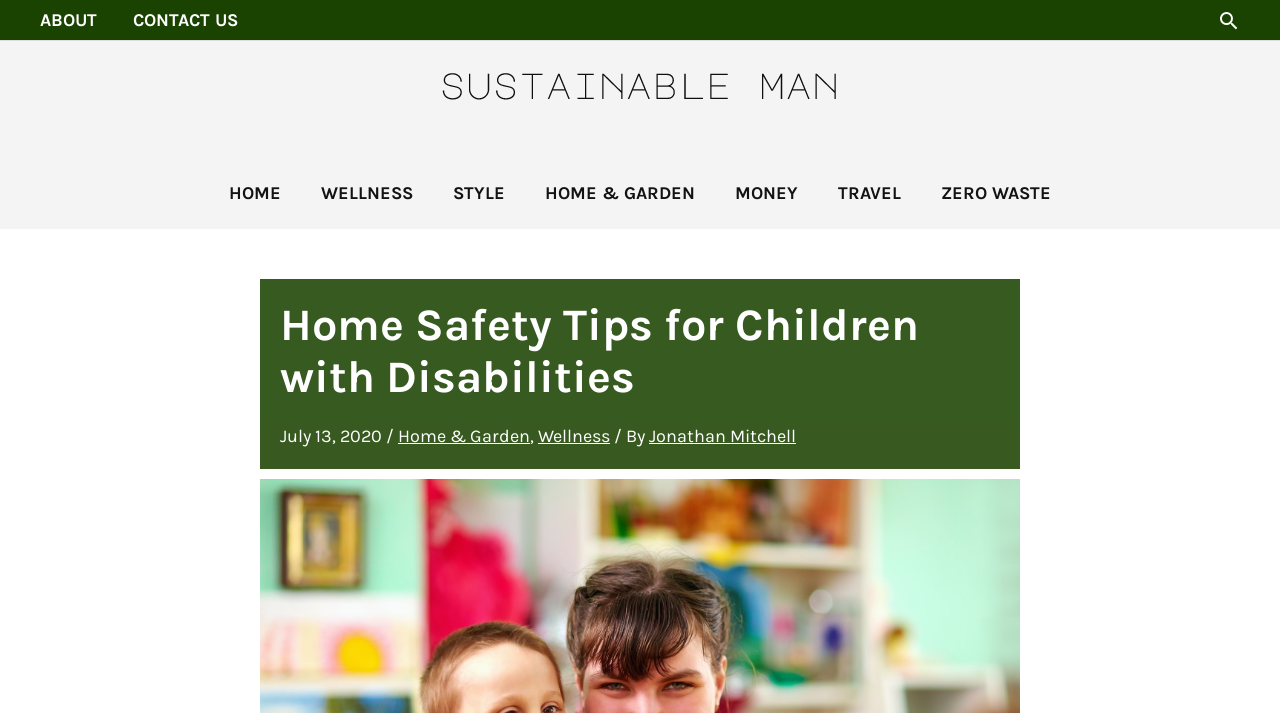Please specify the bounding box coordinates of the element that should be clicked to execute the given instruction: 'visit home page'. Ensure the coordinates are four float numbers between 0 and 1, expressed as [left, top, right, bottom].

[0.163, 0.22, 0.235, 0.321]